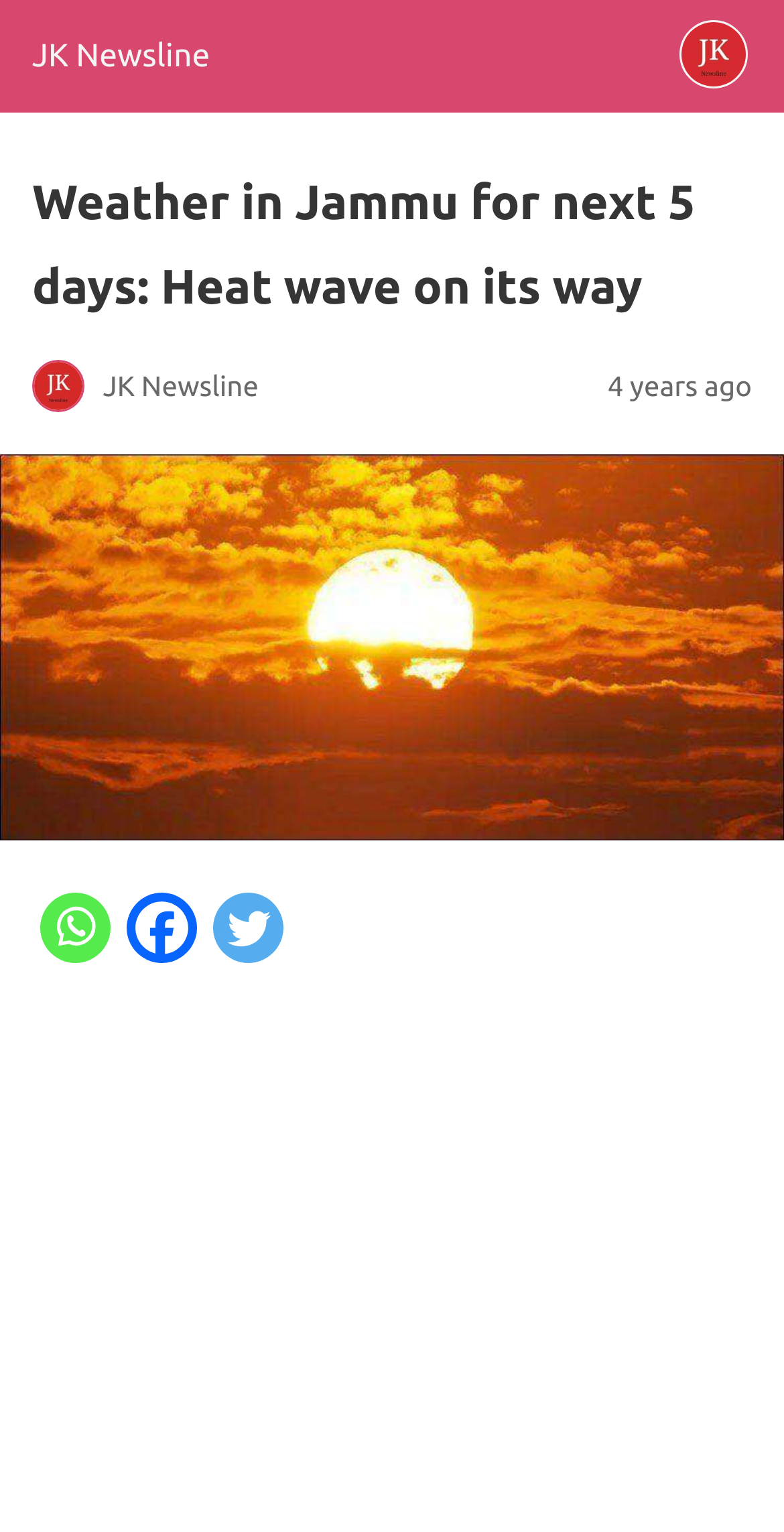Given the element description JK Newsline, identify the bounding box coordinates for the UI element on the webpage screenshot. The format should be (top-left x, top-left y, bottom-right x, bottom-right y), with values between 0 and 1.

[0.041, 0.025, 0.268, 0.049]